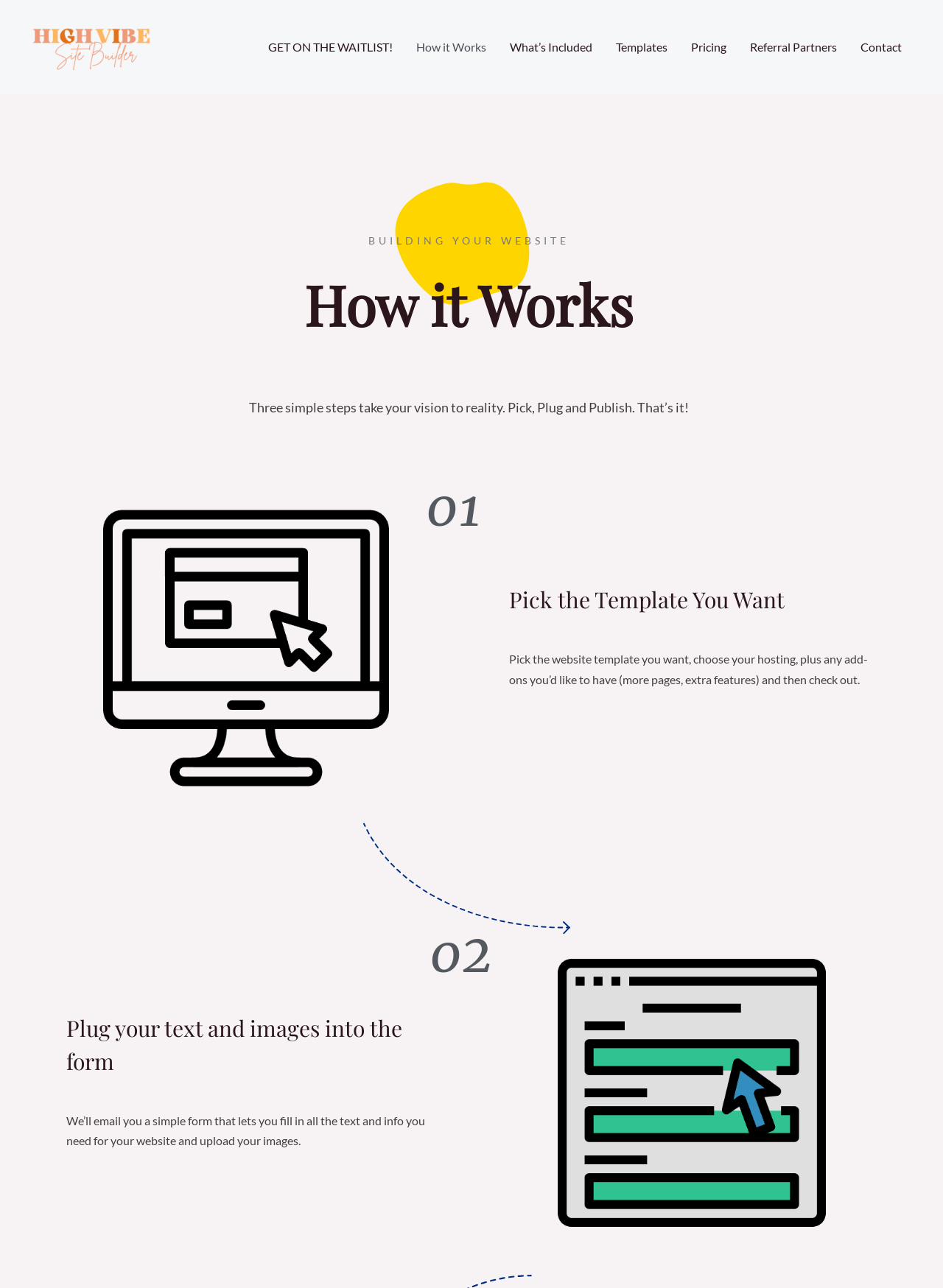Please locate the clickable area by providing the bounding box coordinates to follow this instruction: "Navigate to How it Works".

[0.429, 0.017, 0.528, 0.057]